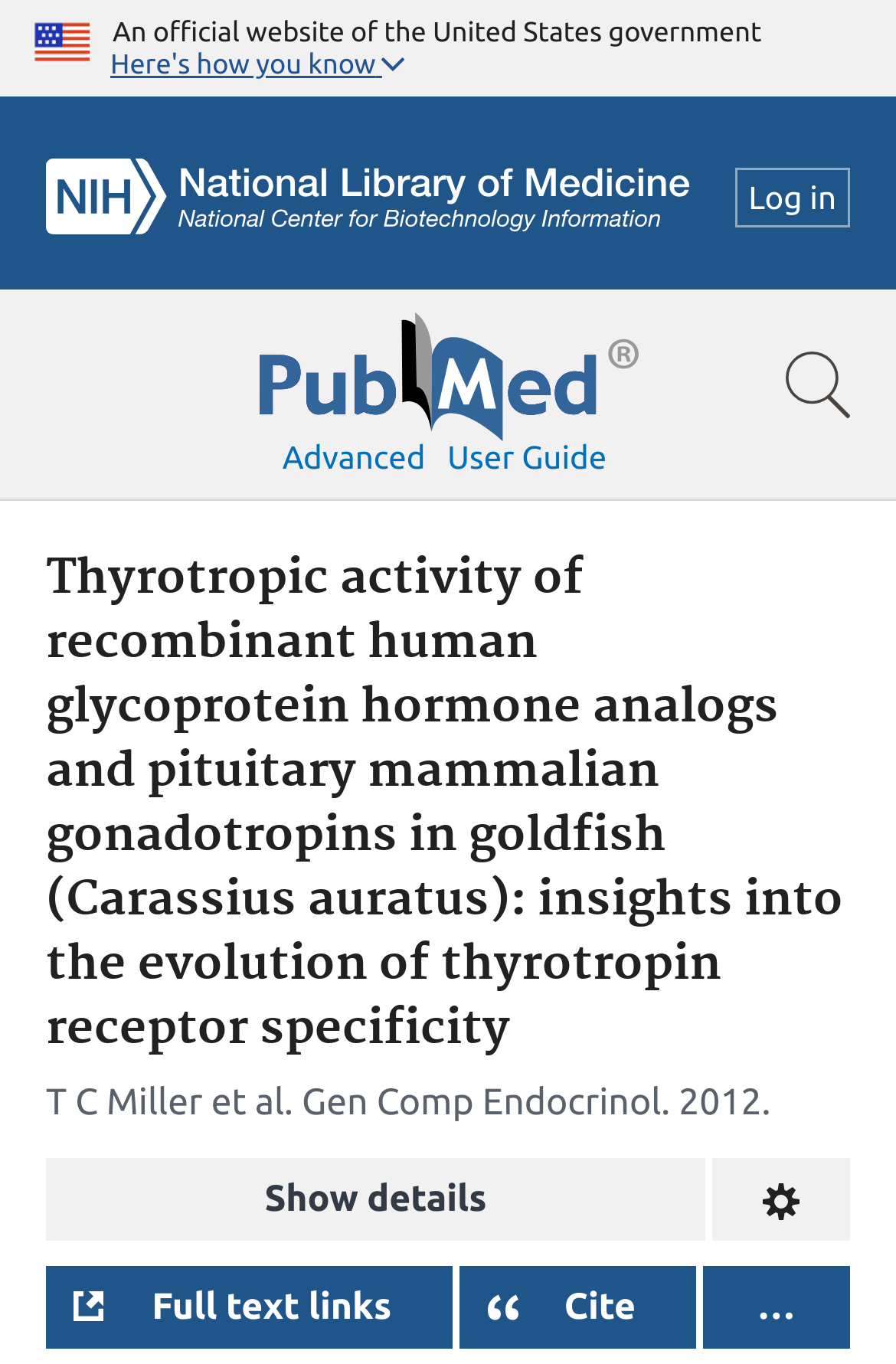What is the year of publication?
Based on the image, provide a one-word or brief-phrase response.

2012